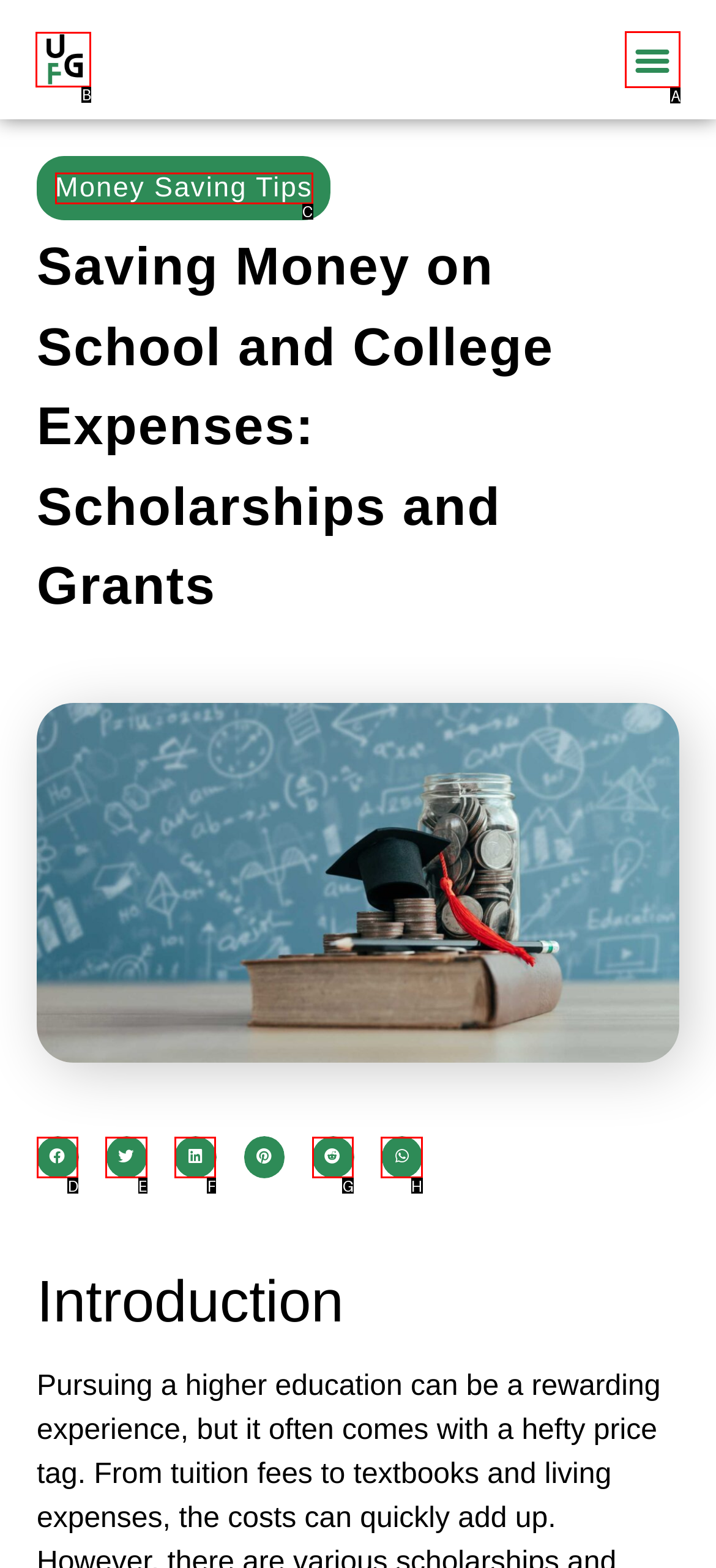To achieve the task: Toggle the menu, which HTML element do you need to click?
Respond with the letter of the correct option from the given choices.

A